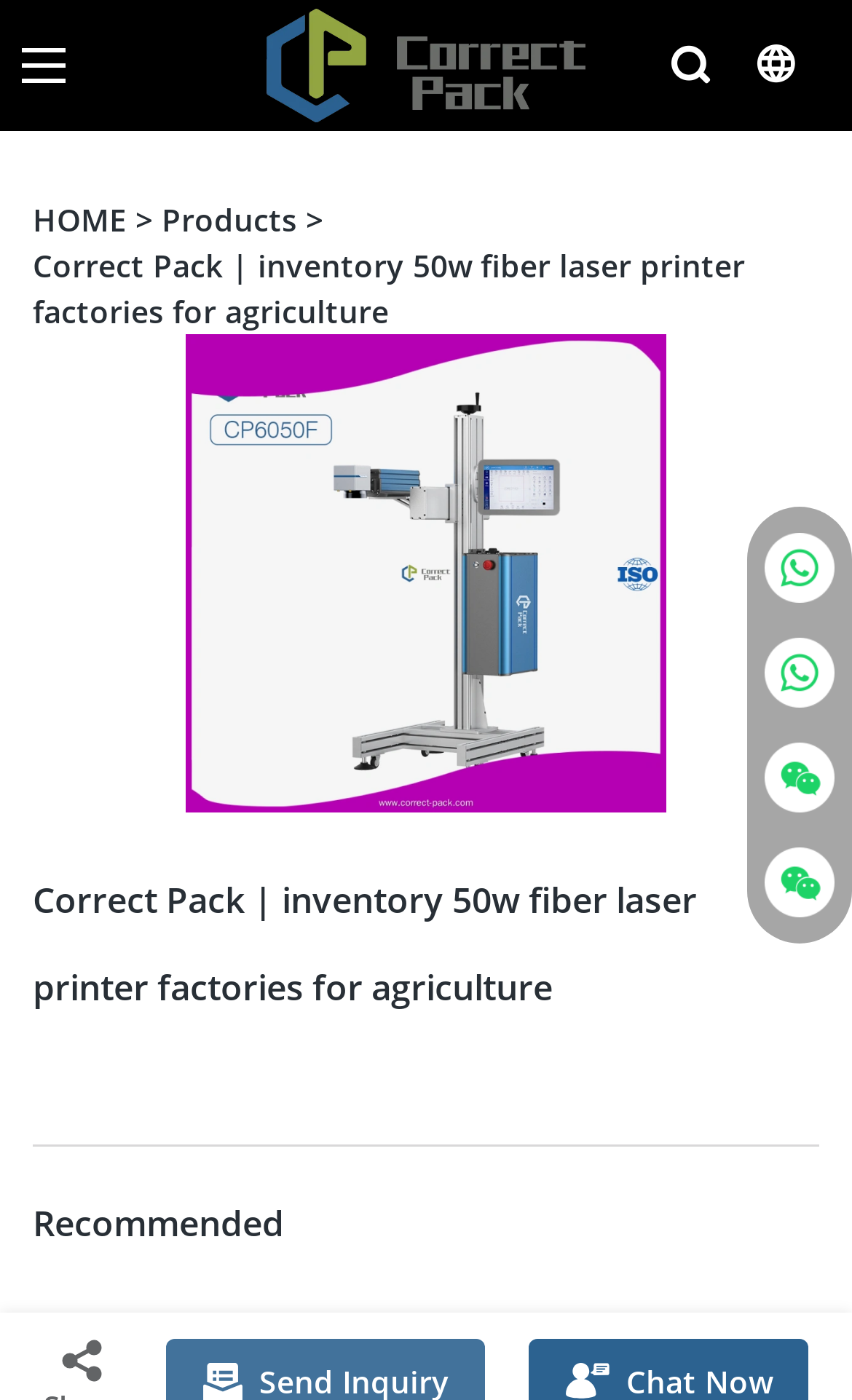Provide your answer to the question using just one word or phrase: How many static text elements are on the page?

1